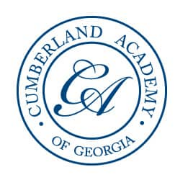Look at the image and write a detailed answer to the question: 
What does the seal symbolize?

The seal symbolizes the values and educational mission of the academy, which seeks to foster learning and development for its students.